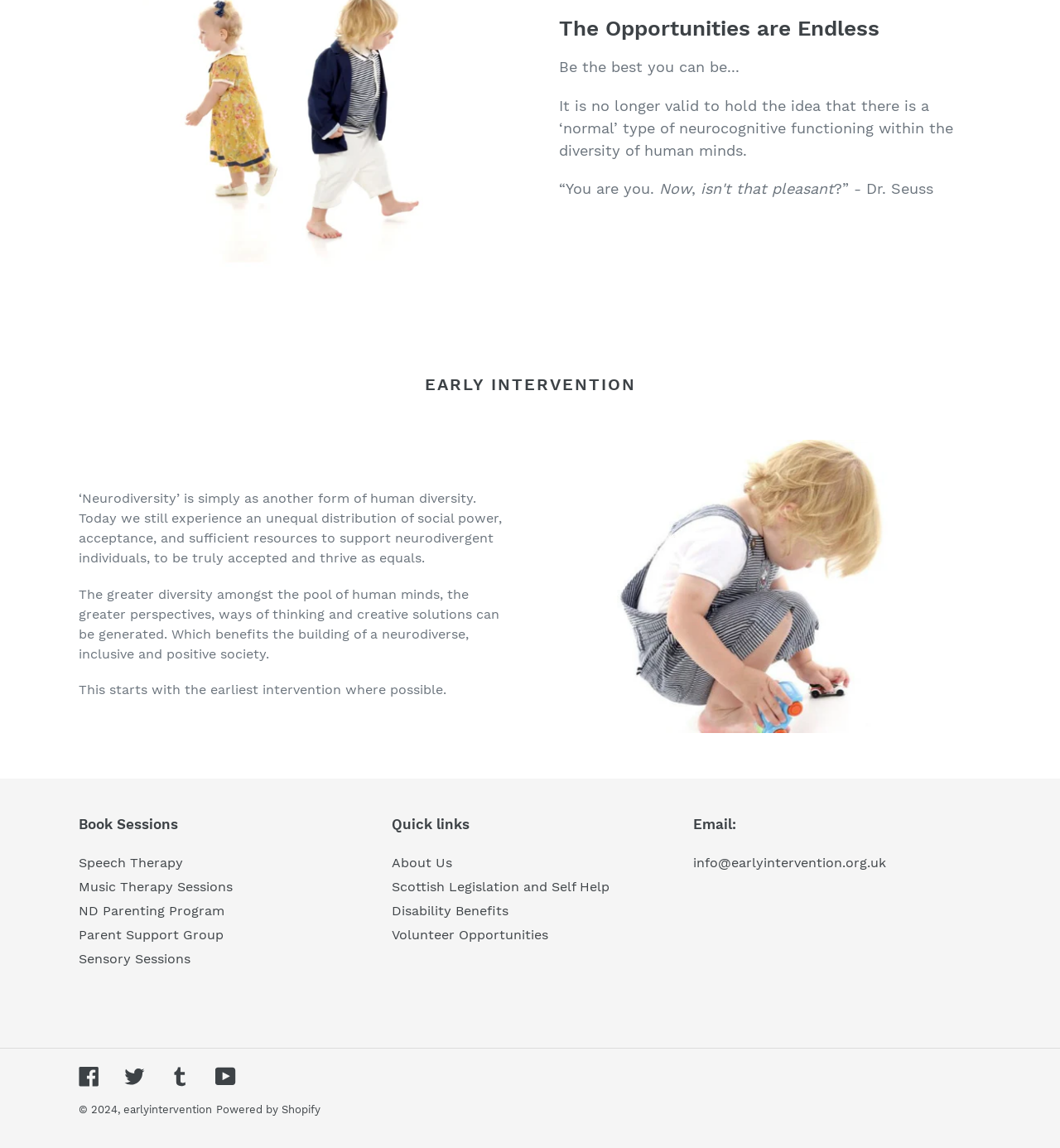Identify the bounding box for the given UI element using the description provided. Coordinates should be in the format (top-left x, top-left y, bottom-right x, bottom-right y) and must be between 0 and 1. Here is the description: YouTube

[0.203, 0.928, 0.223, 0.947]